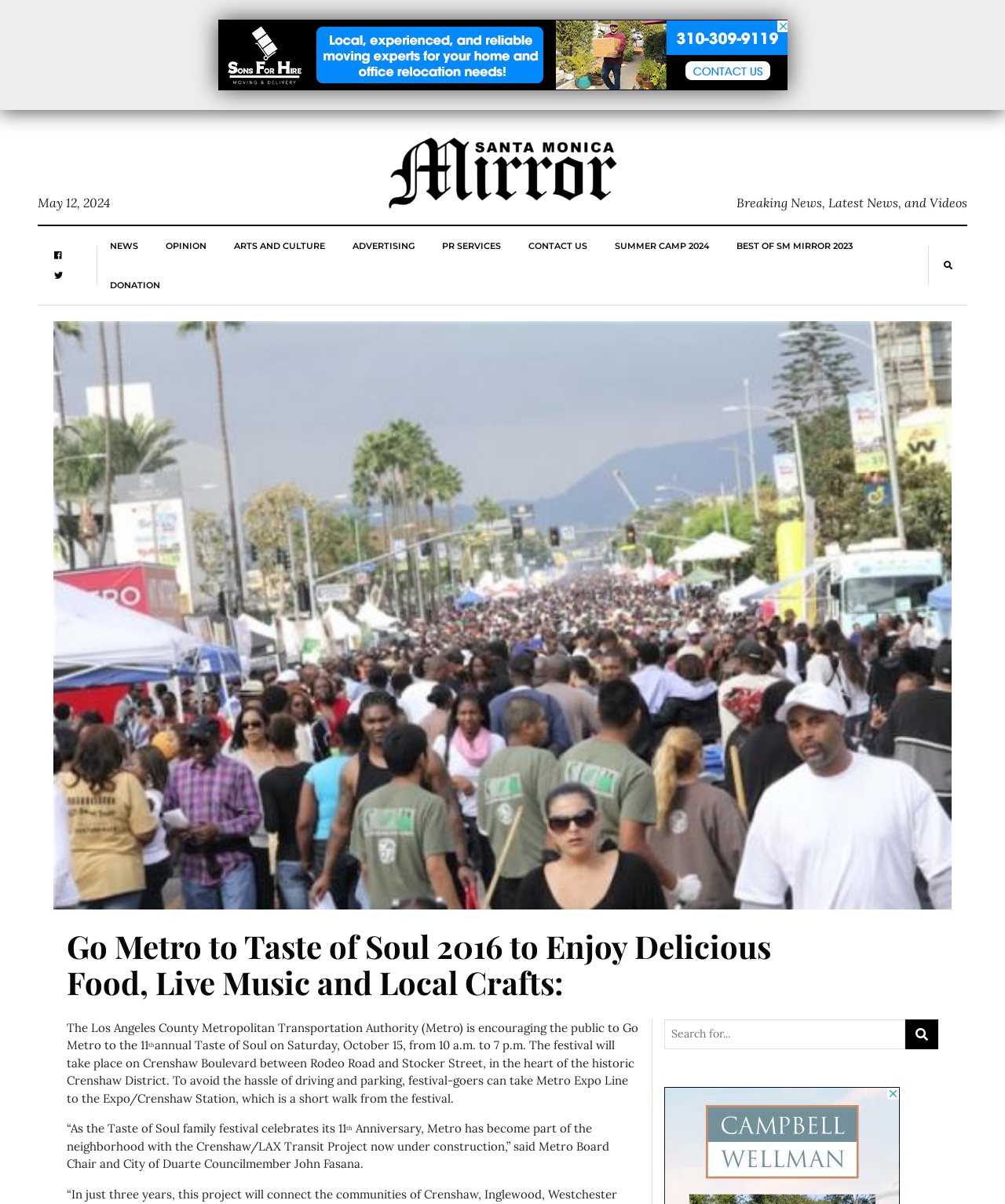Please predict the bounding box coordinates (top-left x, top-left y, bottom-right x, bottom-right y) for the UI element in the screenshot that fits the description: alt="SM Mirror"

[0.383, 0.125, 0.617, 0.157]